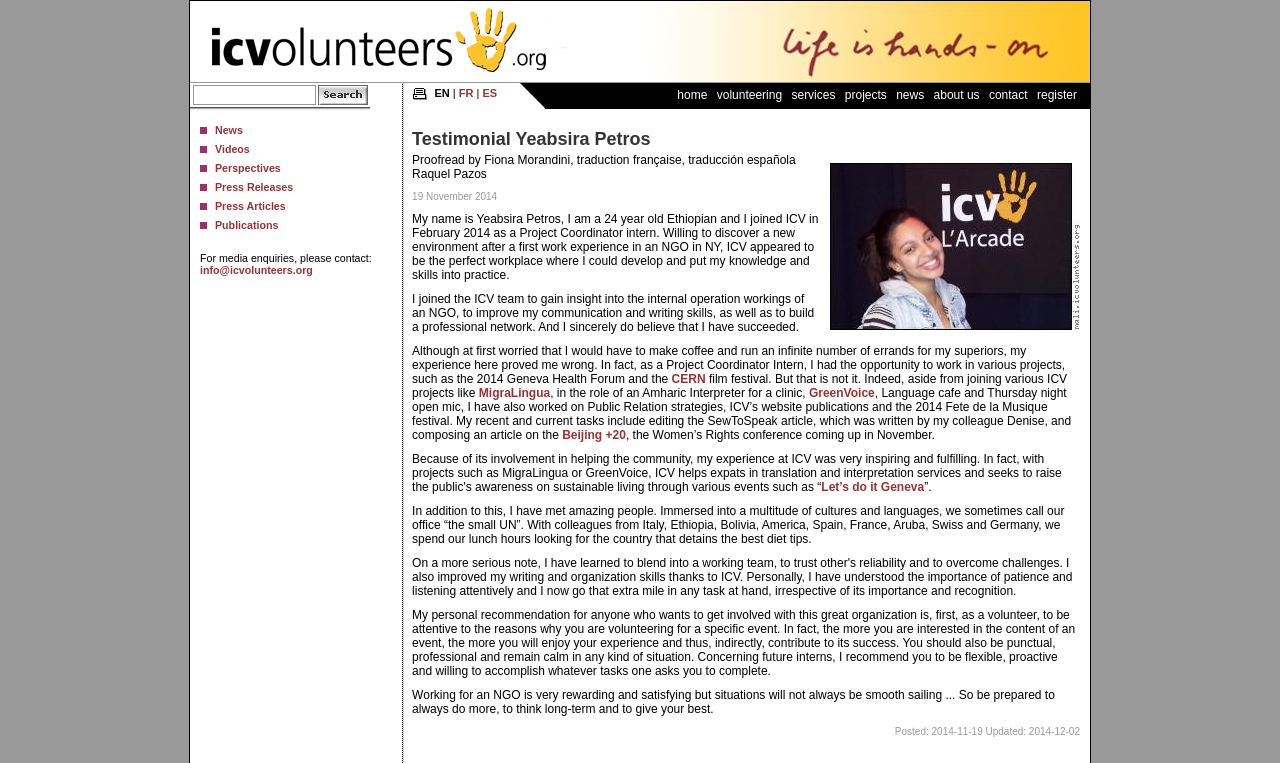Using the information in the image, give a detailed answer to the following question: What is the name of the person in the testimonial?

The testimonial is about Yeabsira Petros, a 24-year-old Ethiopian who joined ICV as a Project Coordinator intern. This information is obtained from the heading 'Testimonial Yeabsira Petros' and the text that follows, which is a personal account of her experience at ICV.